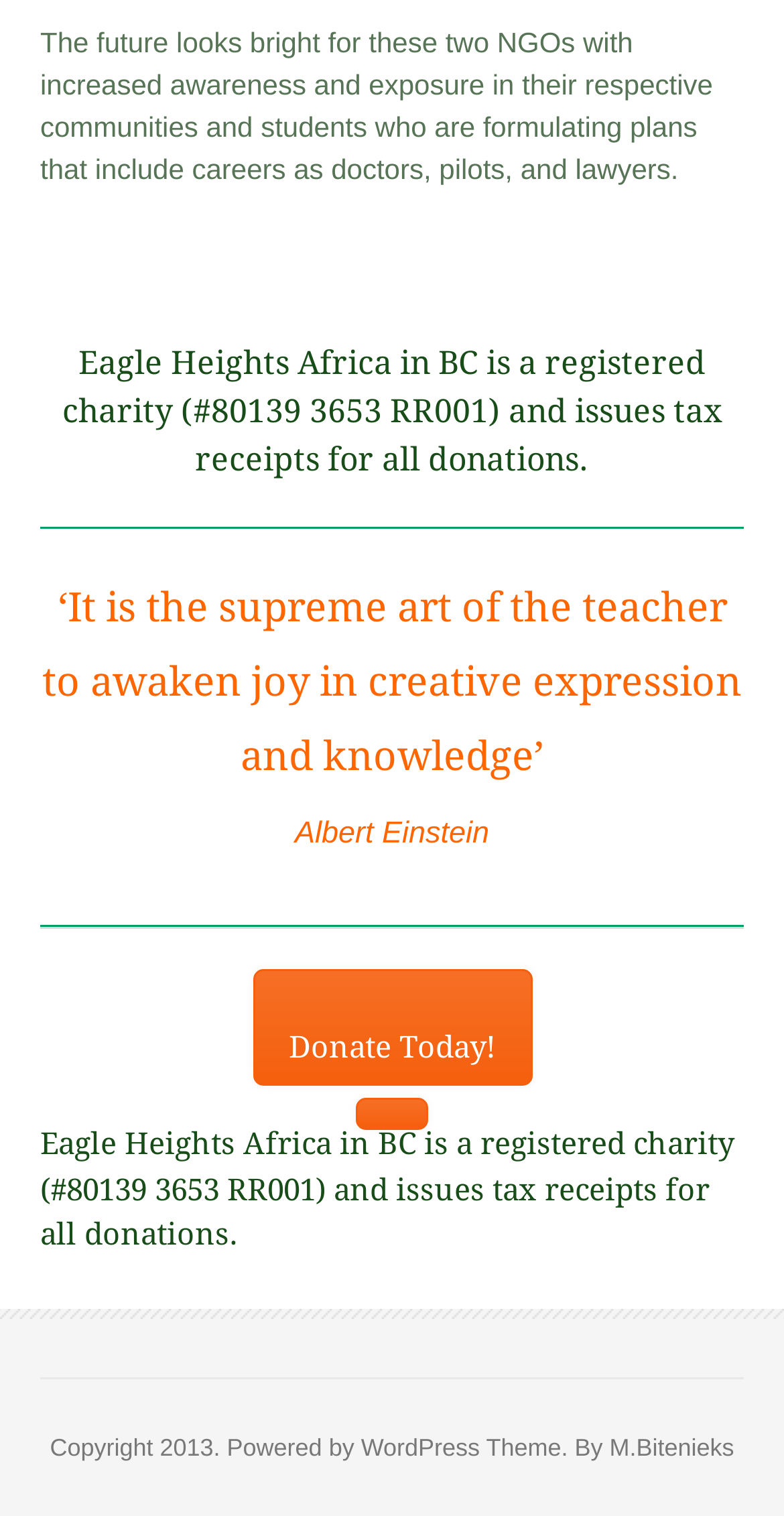What is the theme of the website powered by?
Look at the screenshot and provide an in-depth answer.

The theme of the website is powered by WordPress, as indicated by the StaticText element at the bottom of the page, which states 'Copyright 2013. Powered by WordPress Theme. By M.Bitenieks'.